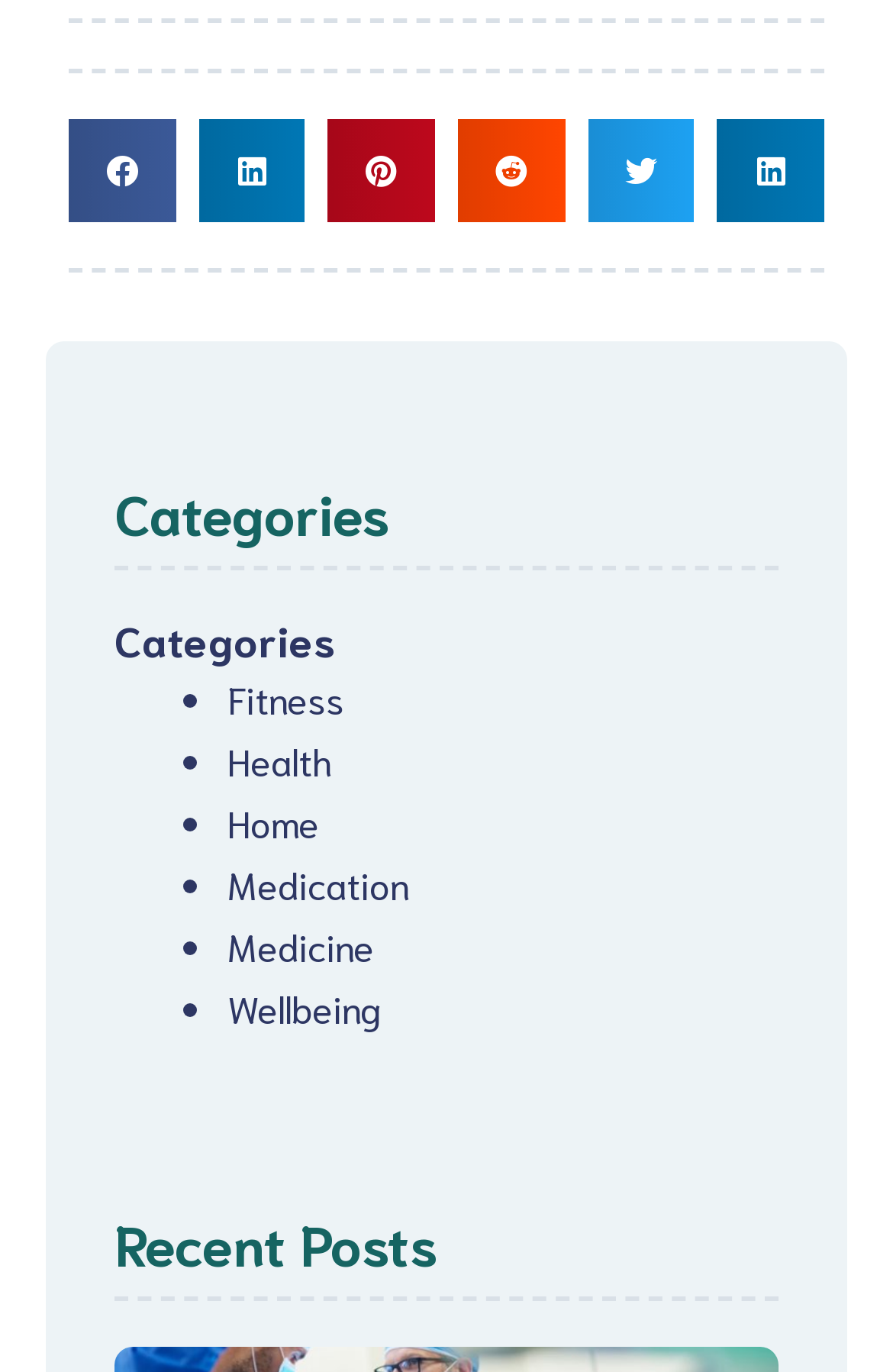Answer the following inquiry with a single word or phrase:
How many categories are listed?

6